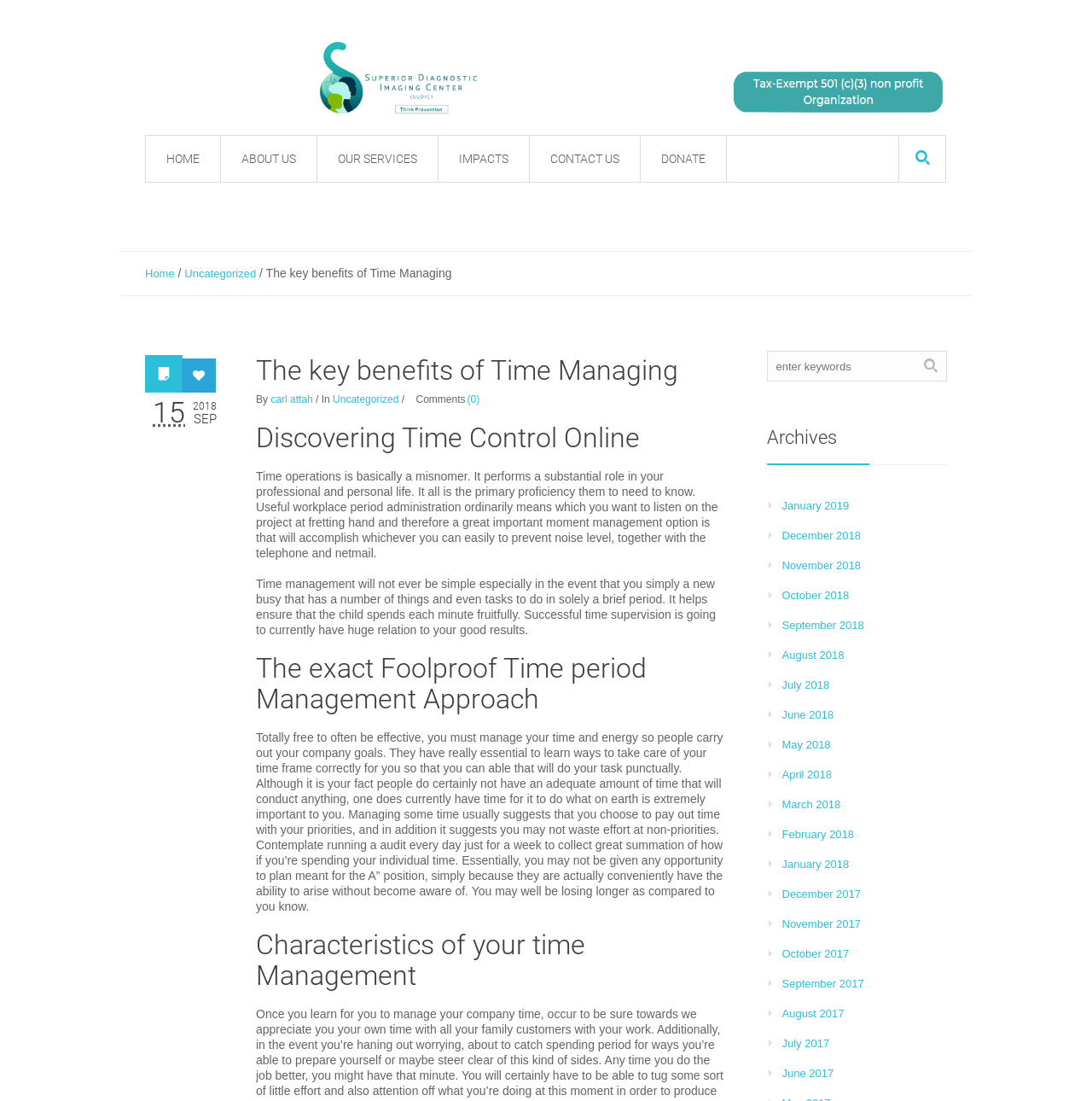Give a detailed account of the webpage's layout and content.

This webpage is about the key benefits of time managing, specifically on the Superior Diagnostic Imaging Center website. At the top, there is a header section with a logo and a navigation menu with links to "HOME", "ABOUT US", "OUR SERVICES", "IMPACTS", "CONTACT US", and "DONATE". Below the navigation menu, there is a search bar with a magnifying glass icon and a text box to enter keywords.

The main content of the webpage is divided into several sections. The first section has a heading "The key benefits of Time Managing" and a brief description of the importance of time management in professional and personal life. Below this section, there are three subheadings: "Discovering Time Control Online", "The exact Foolproof Time period Management Approach", and "Characteristics of your time Management". Each subheading is followed by a paragraph of text discussing the topic.

On the right side of the webpage, there is a sidebar with a heading "Archives" and a list of links to monthly archives from January 2017 to January 2019. Below the archives section, there is another search bar with a text box to enter keywords and a button to submit the search.

Throughout the webpage, there are several images, including the logo of Superior Diagnostic Imaging Center and an alternative text image. The layout of the webpage is organized, with clear headings and concise text, making it easy to navigate and read.